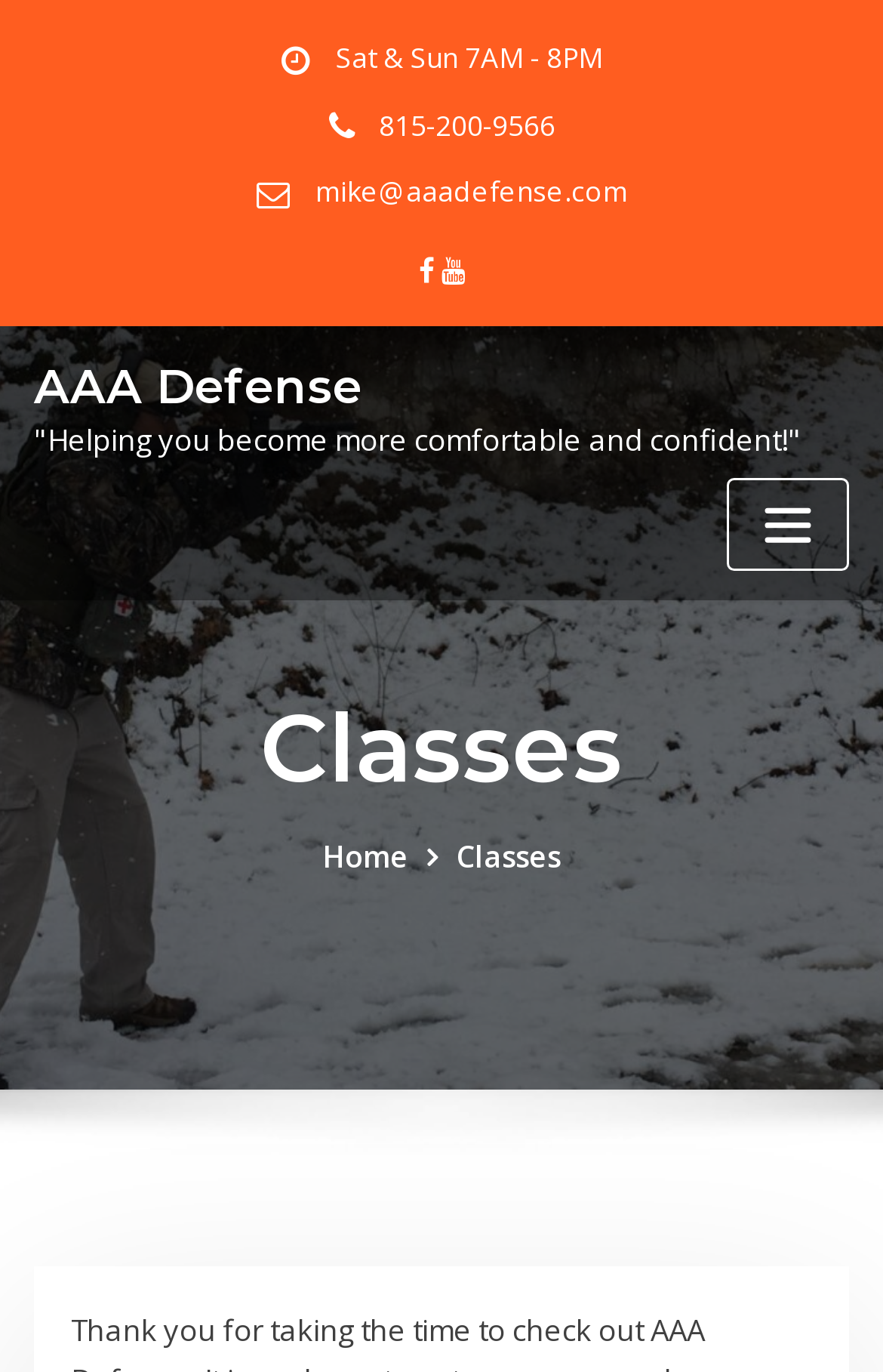Provide a brief response to the question below using a single word or phrase: 
What are the operating hours on weekends?

7AM - 8PM